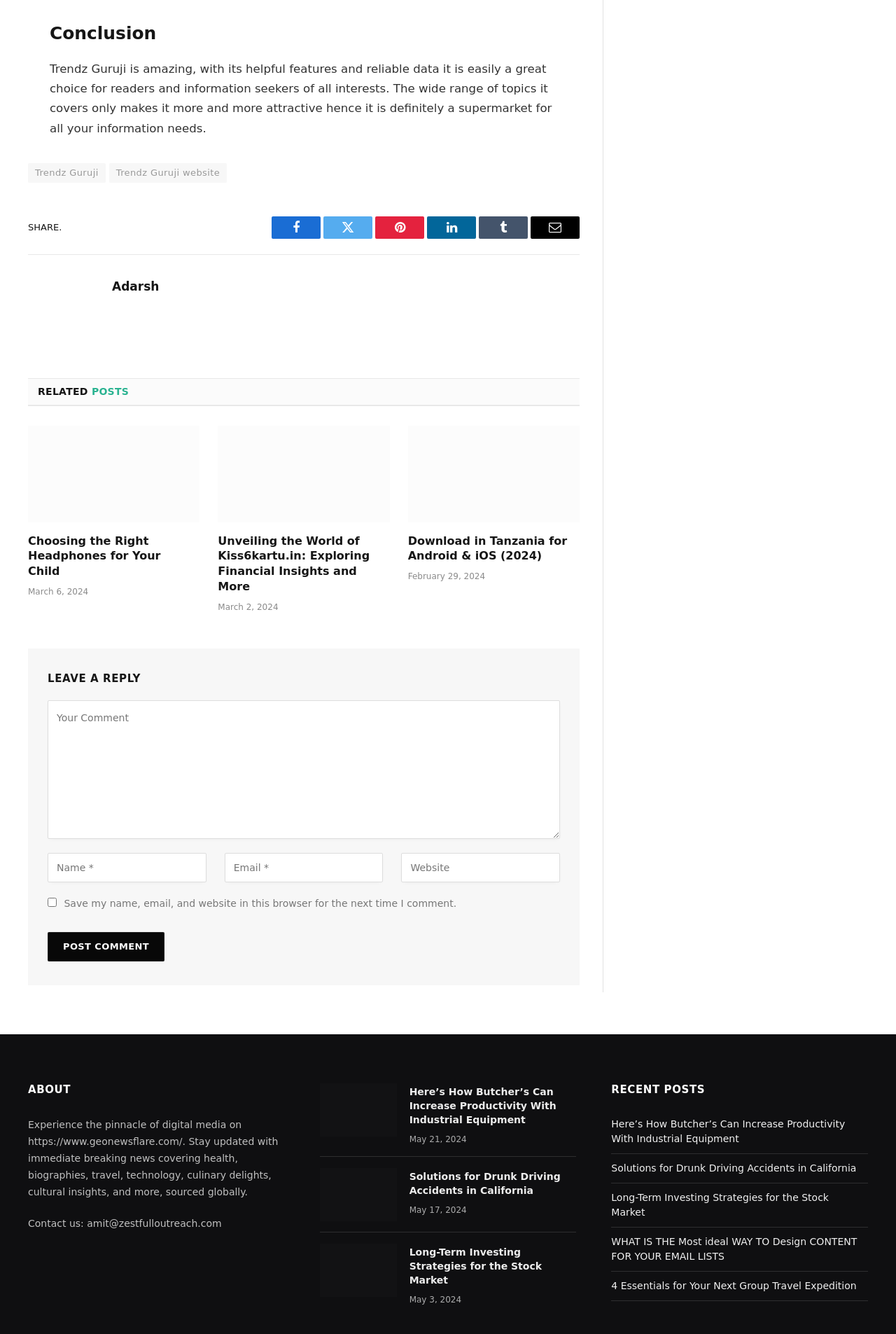Please locate the bounding box coordinates for the element that should be clicked to achieve the following instruction: "Post a comment". Ensure the coordinates are given as four float numbers between 0 and 1, i.e., [left, top, right, bottom].

[0.053, 0.699, 0.184, 0.721]